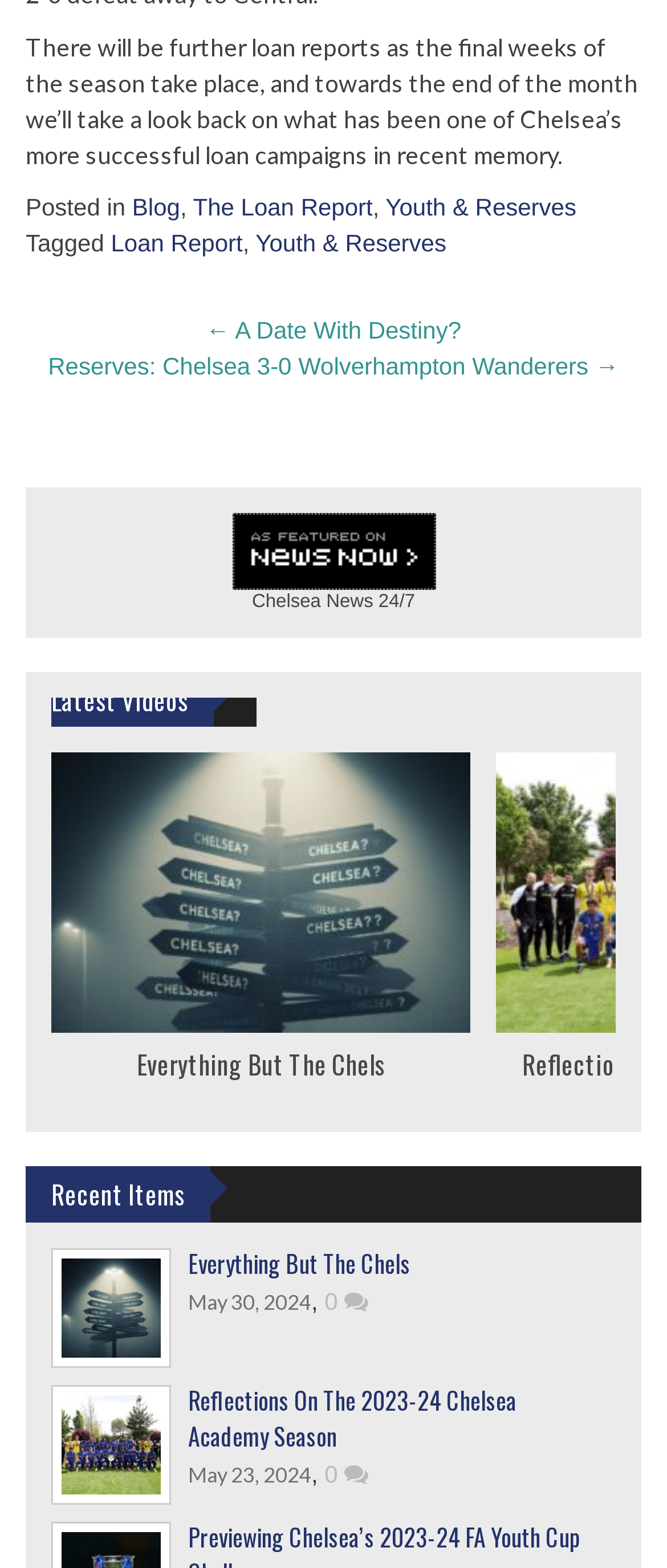What is the topic of the recent loan report?
Using the image, give a concise answer in the form of a single word or short phrase.

Chelsea